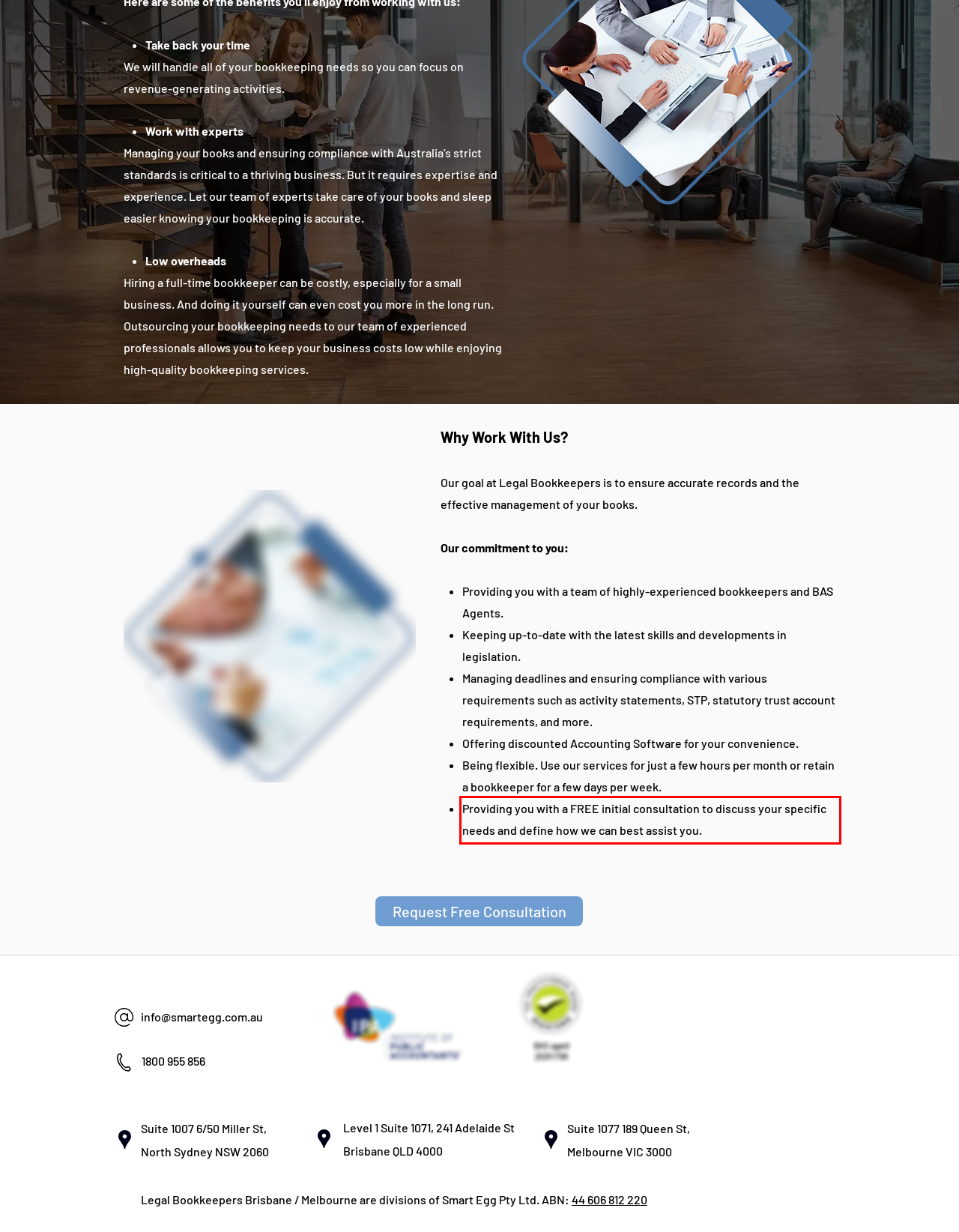You are given a screenshot showing a webpage with a red bounding box. Perform OCR to capture the text within the red bounding box.

Providing you with a FREE initial consultation to discuss your specific needs and define how we can best assist you.